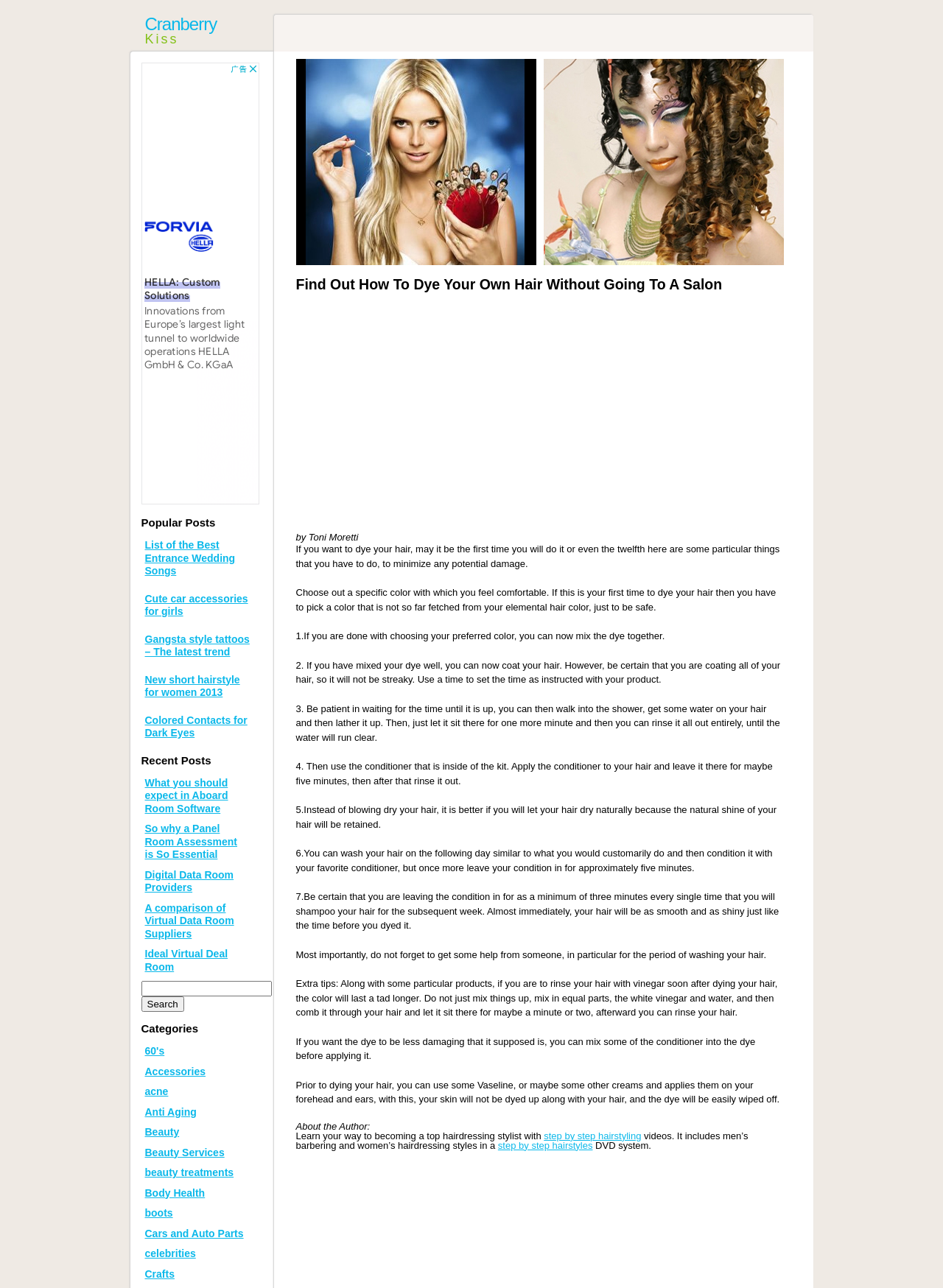Find the bounding box coordinates of the clickable region needed to perform the following instruction: "Learn about 'step by step hairstyling'". The coordinates should be provided as four float numbers between 0 and 1, i.e., [left, top, right, bottom].

[0.577, 0.877, 0.68, 0.886]